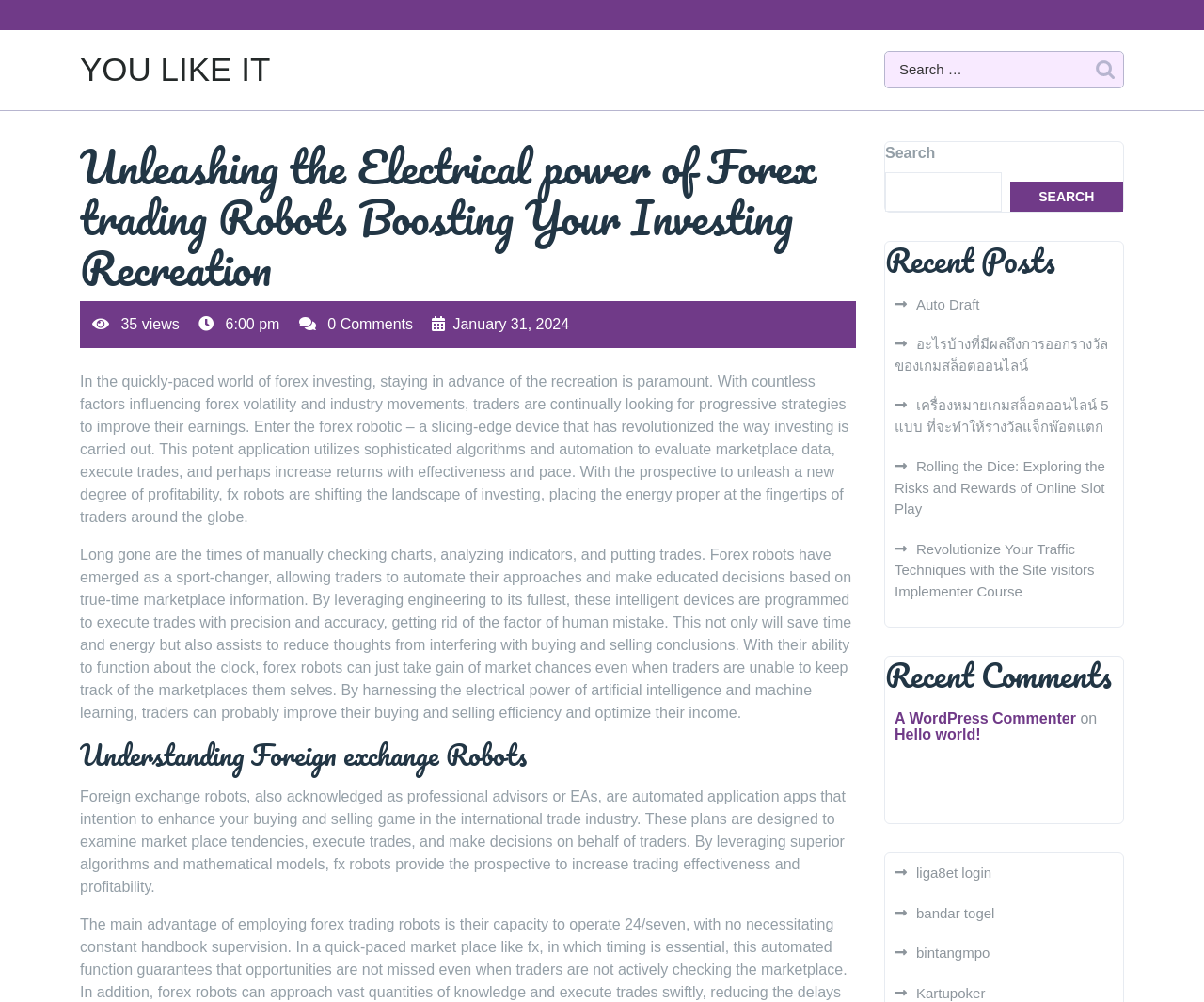Please specify the bounding box coordinates of the element that should be clicked to execute the given instruction: 'Read recent post 'Auto Draft''. Ensure the coordinates are four float numbers between 0 and 1, expressed as [left, top, right, bottom].

[0.743, 0.296, 0.814, 0.312]